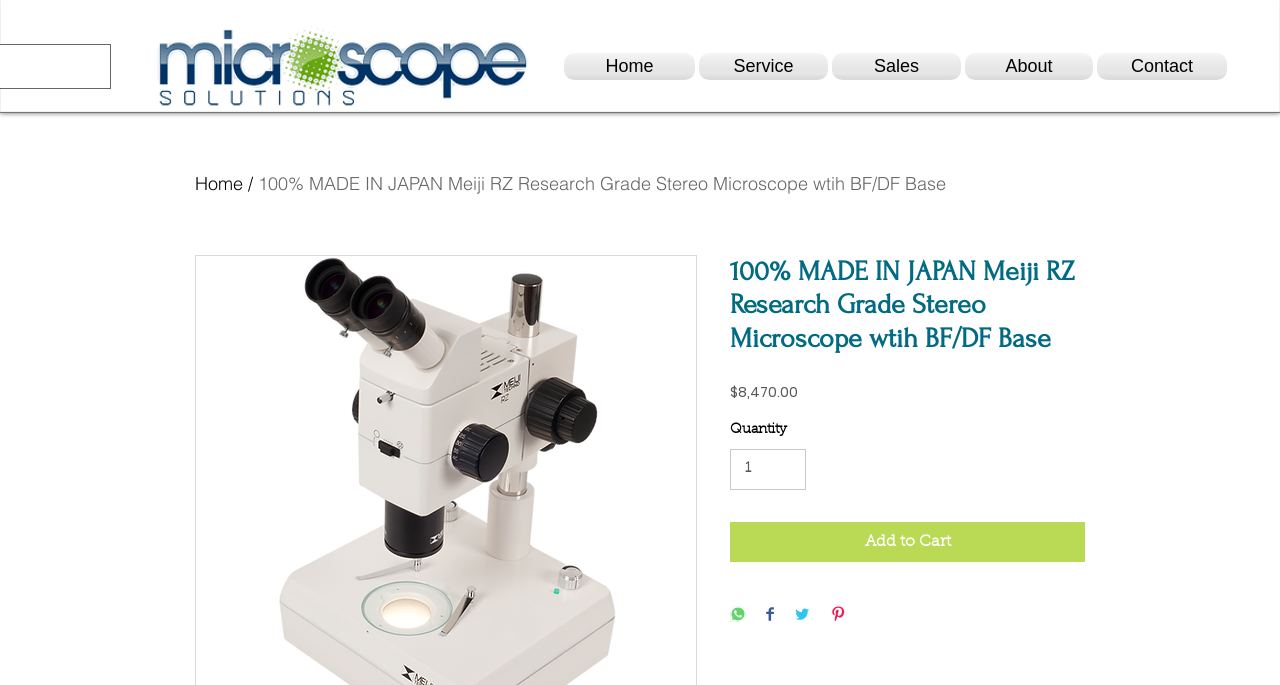Generate a thorough caption that explains the contents of the webpage.

This webpage is about a product, specifically a Meiji RZ Research Grade Stereo Microscope with BF/DF Base. At the top, there is a navigation menu with links to "Home", "Service", "Sales", "About", and "Contact". Below the navigation menu, there is a large heading that displays the product name. 

To the right of the product name, there is a price displayed as "$8,470.00". Below the price, there are two rows of elements. The first row contains a "Quantity" label and a spin button to select the quantity. The second row has four buttons to share the product on various social media platforms, including WhatsApp, Facebook, Twitter, and Pinterest, each accompanied by a small icon.

At the very top, there is a link to the homepage, and on the right side of the page, there is a column with links to "Home", "Service", "Sales", "About", and "Contact" again.